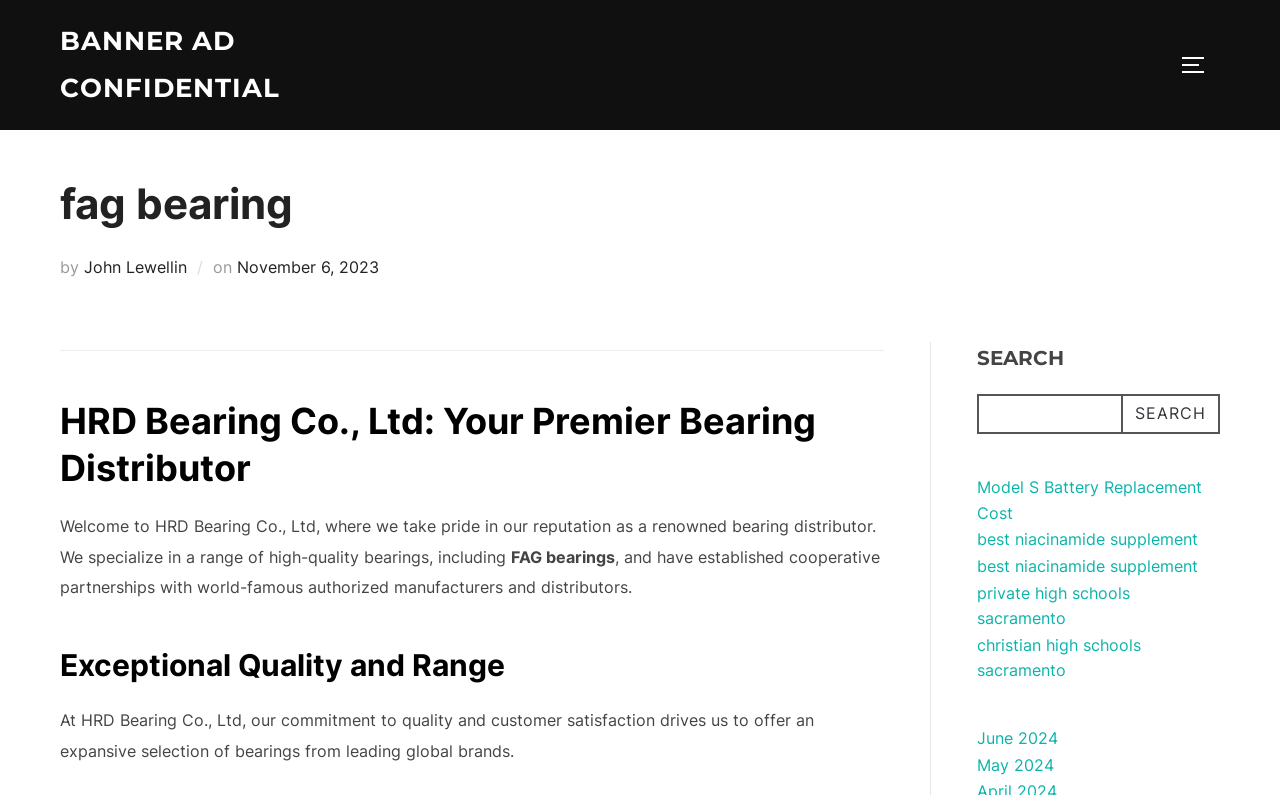Show the bounding box coordinates of the region that should be clicked to follow the instruction: "Search for something."

[0.764, 0.43, 0.953, 0.546]